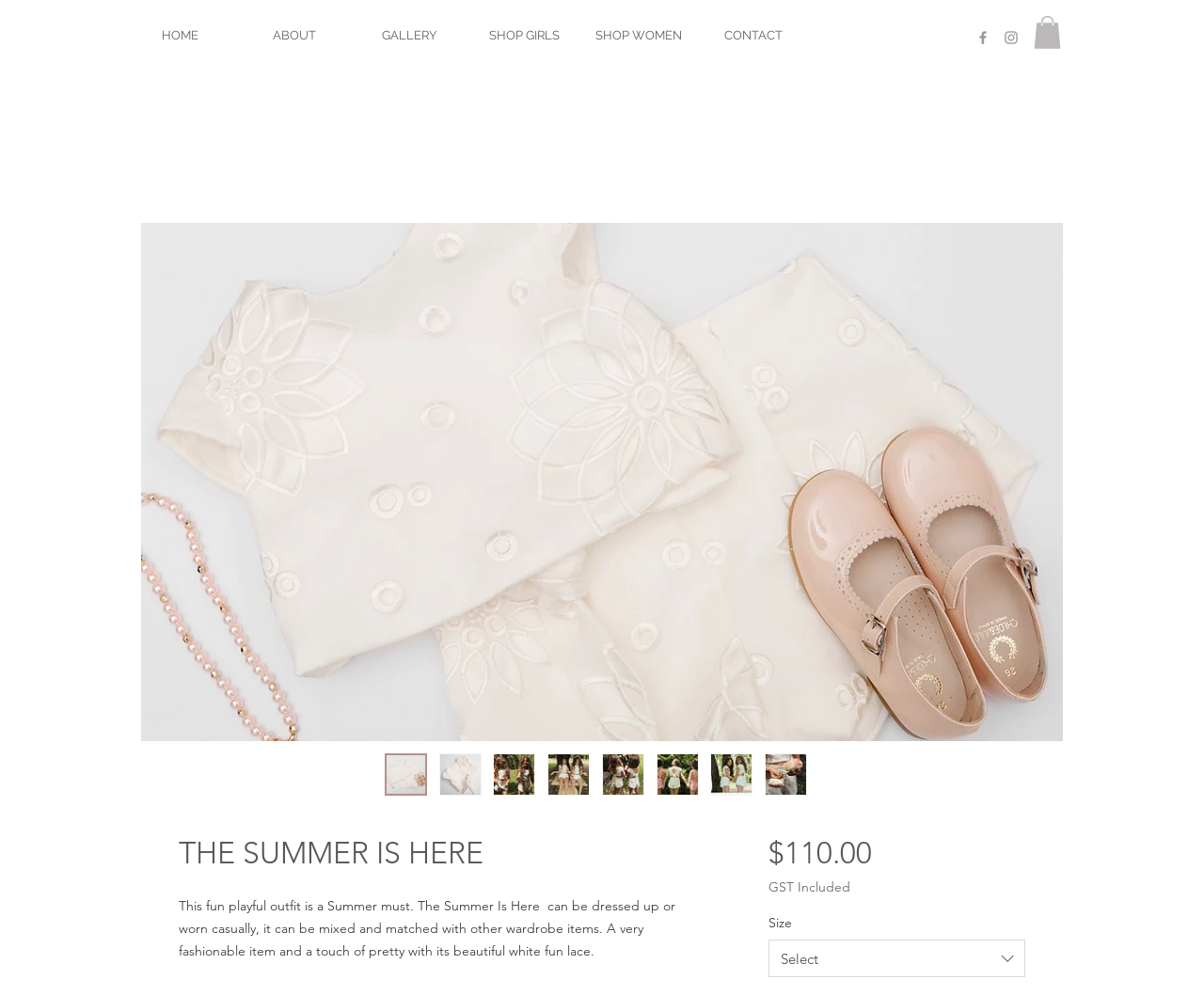Identify the bounding box coordinates of the region I need to click to complete this instruction: "Click the Grey Facebook Icon".

[0.809, 0.029, 0.823, 0.046]